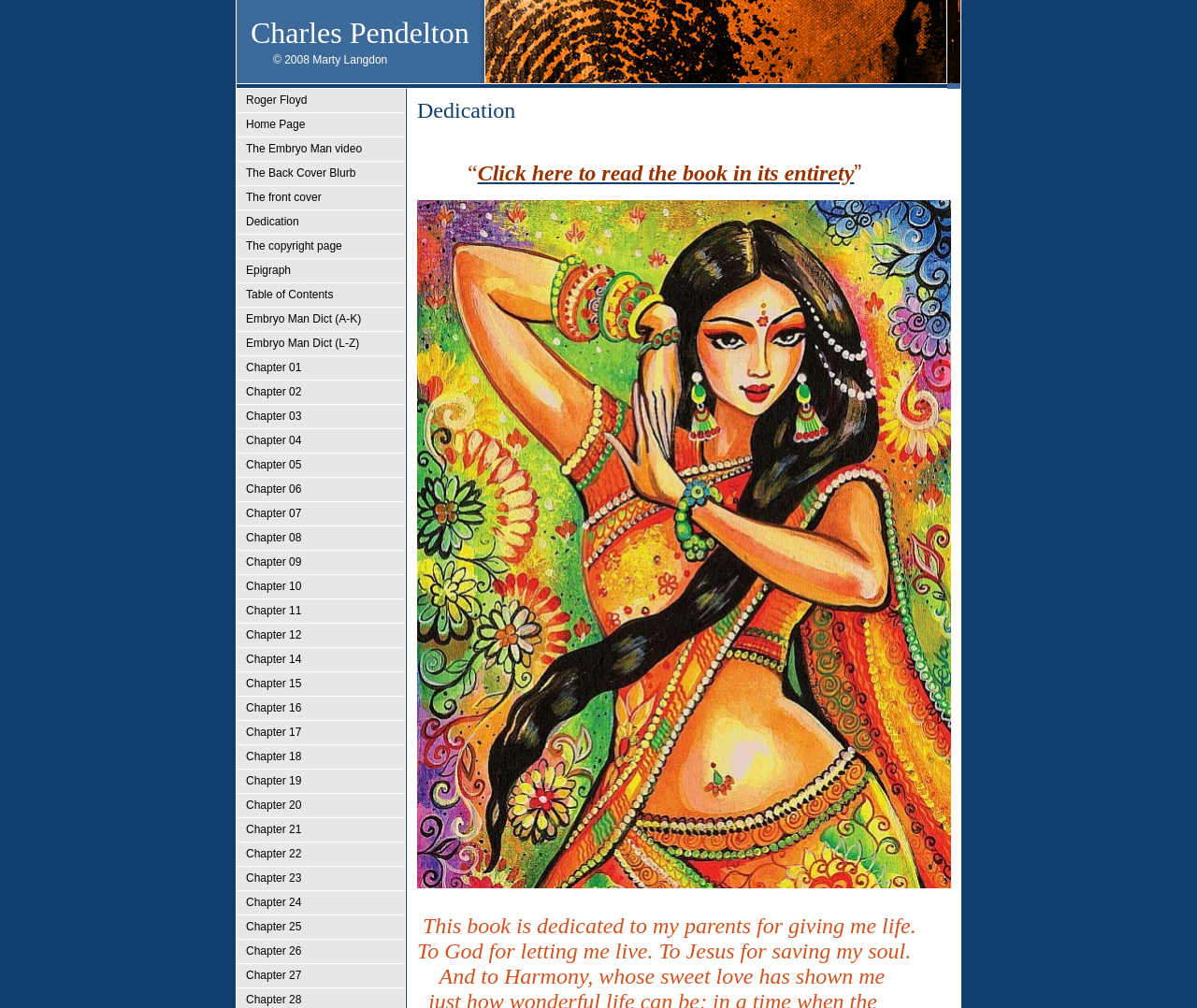Using the element description: "Chapter 17", determine the bounding box coordinates for the specified UI element. The coordinates should be four float numbers between 0 and 1, [left, top, right, bottom].

[0.198, 0.715, 0.338, 0.738]